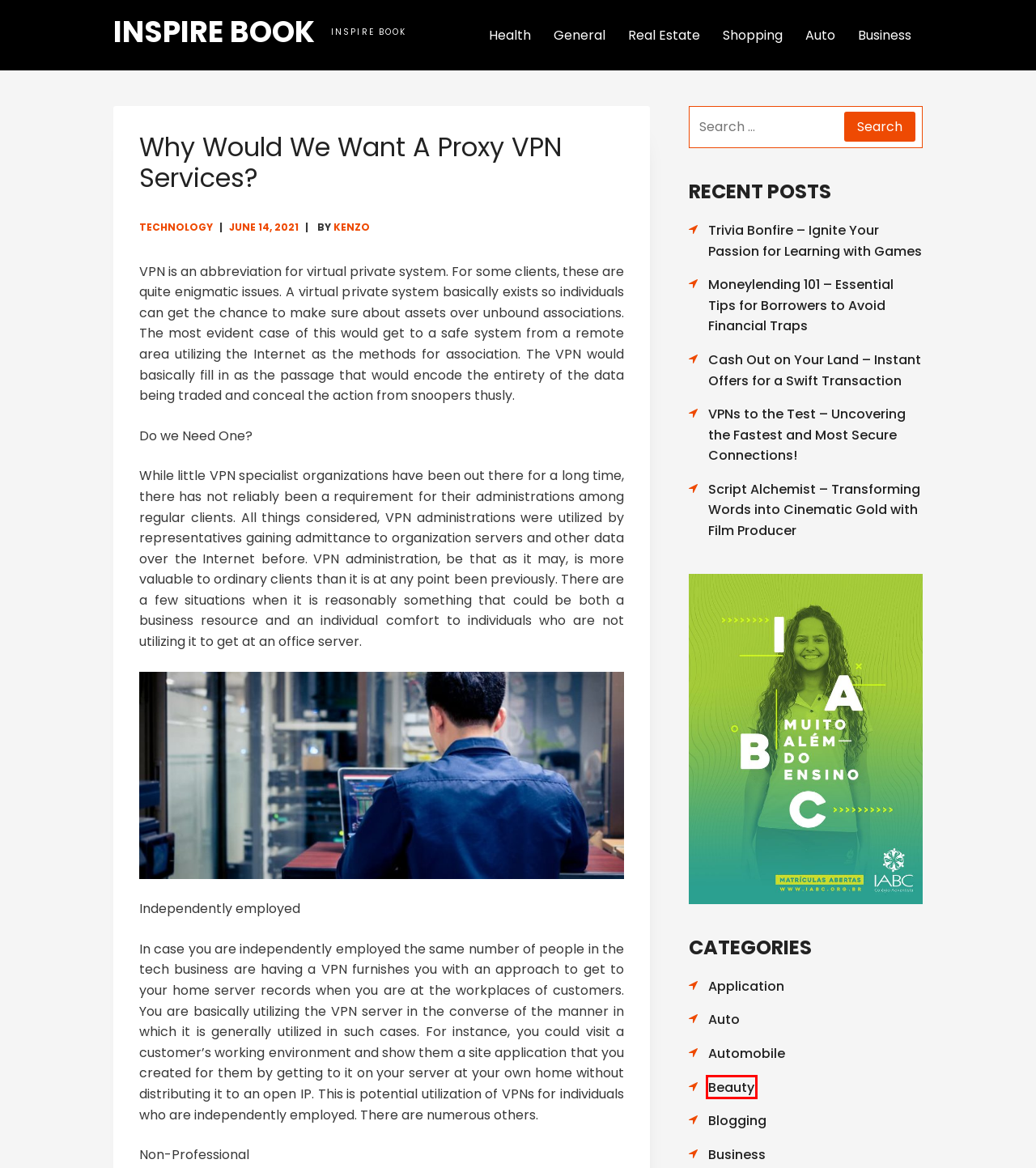You are given a screenshot of a webpage with a red rectangle bounding box around a UI element. Select the webpage description that best matches the new webpage after clicking the element in the bounding box. Here are the candidates:
A. Business – Inspire book
B. How to Start a Home-based Photo Editing Business? – Inspire book
C. Inspire book – Inspire book
D. Moneylending 101 – Essential Tips for Borrowers to Avoid Financial Traps – Inspire book
E. For What Reason Is Lenovo Monitor In Power Saving Mode? – Inspire book
F. Beauty – Inspire book
G. Auto – Inspire book
H. Advice for the puzzle word assurance – Inspire book

F